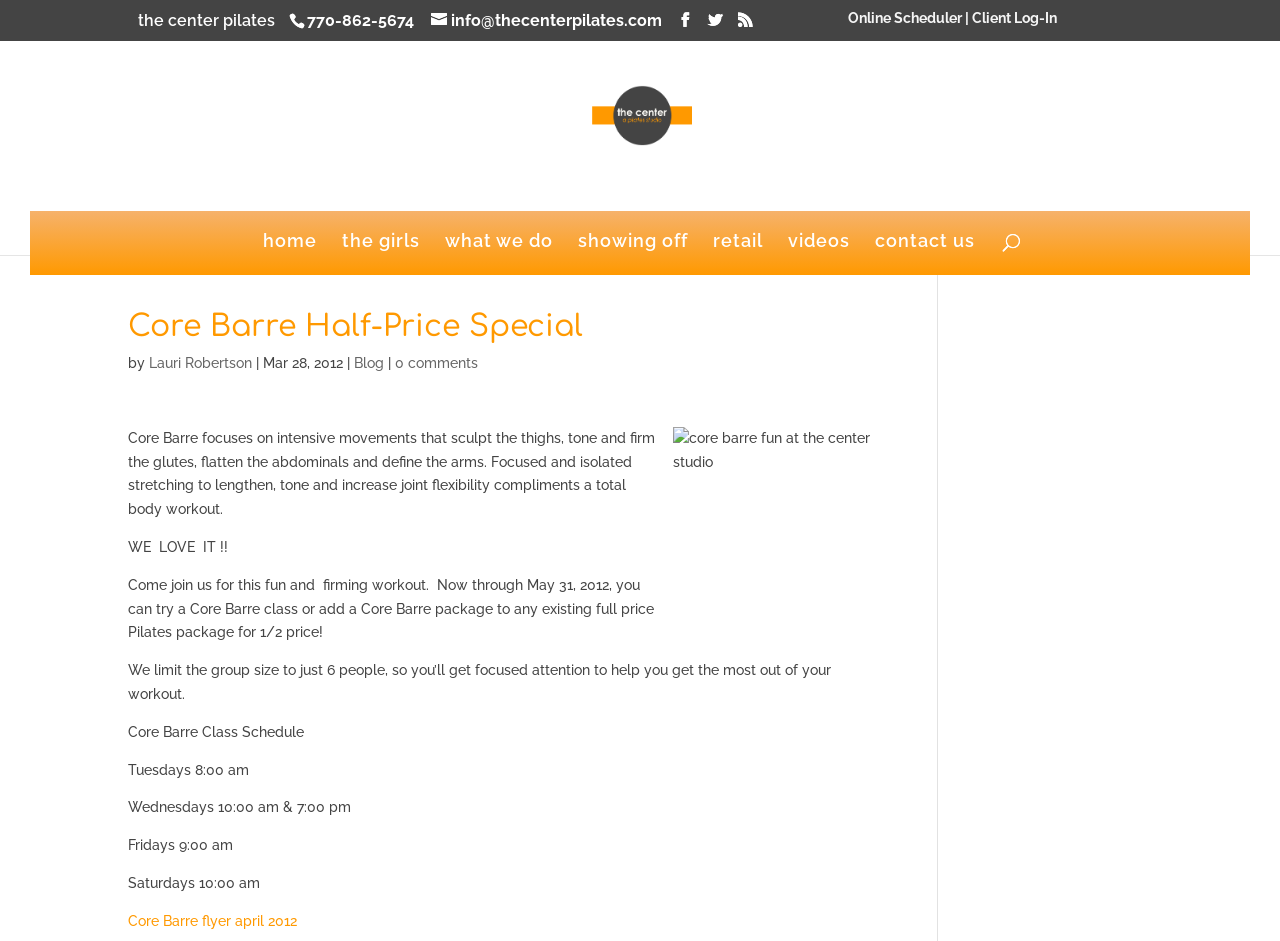Determine the bounding box of the UI component based on this description: "Showing Off". The bounding box coordinates should be four float values between 0 and 1, i.e., [left, top, right, bottom].

[0.451, 0.248, 0.537, 0.292]